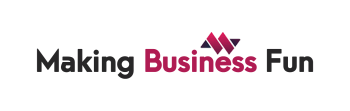What is the purpose of the abstract shapes in the design?
Please provide a single word or phrase as your answer based on the image.

add creativity and dynamism